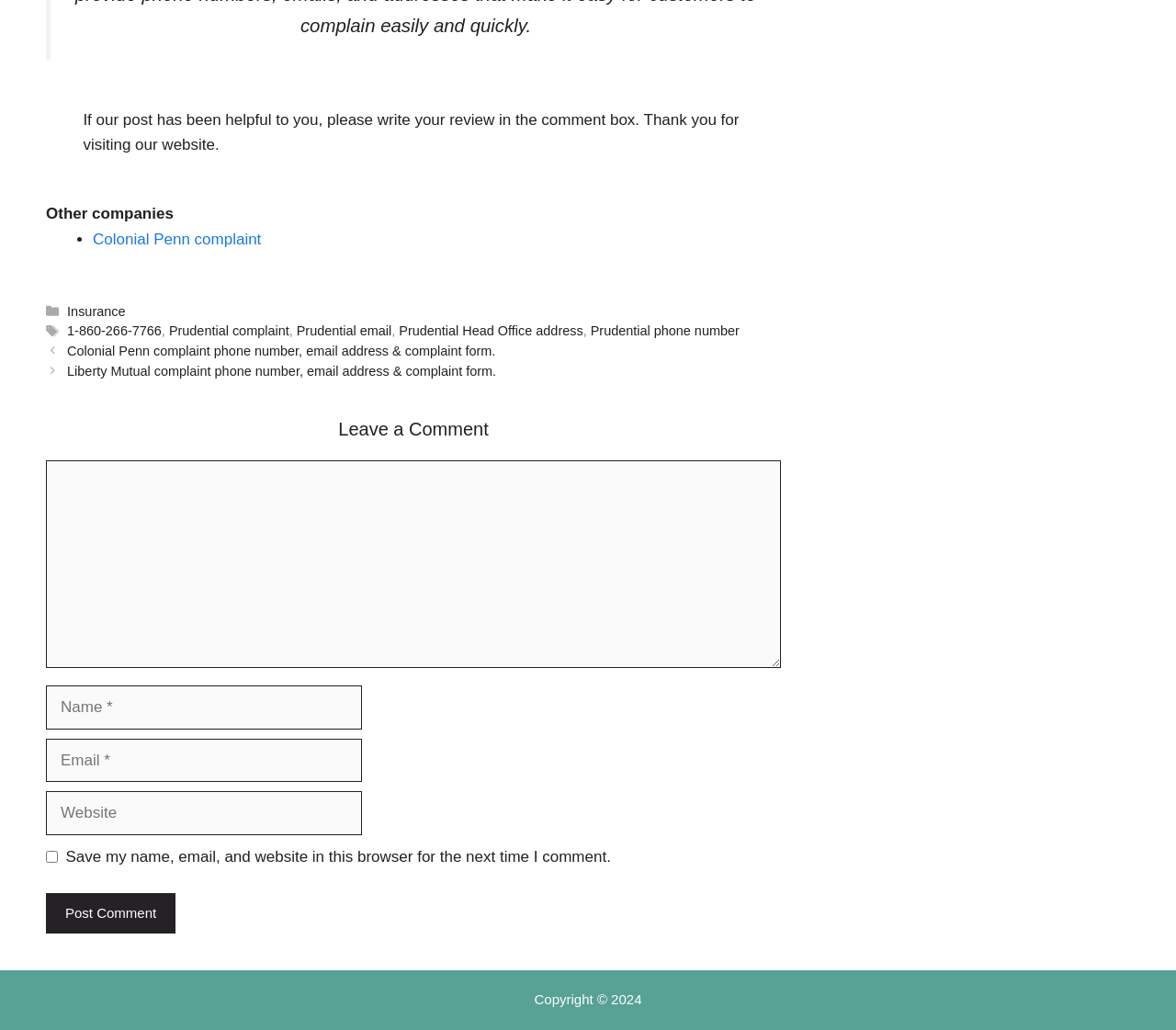Determine the bounding box coordinates of the UI element described by: "1-860-266-7766".

[0.057, 0.314, 0.137, 0.329]